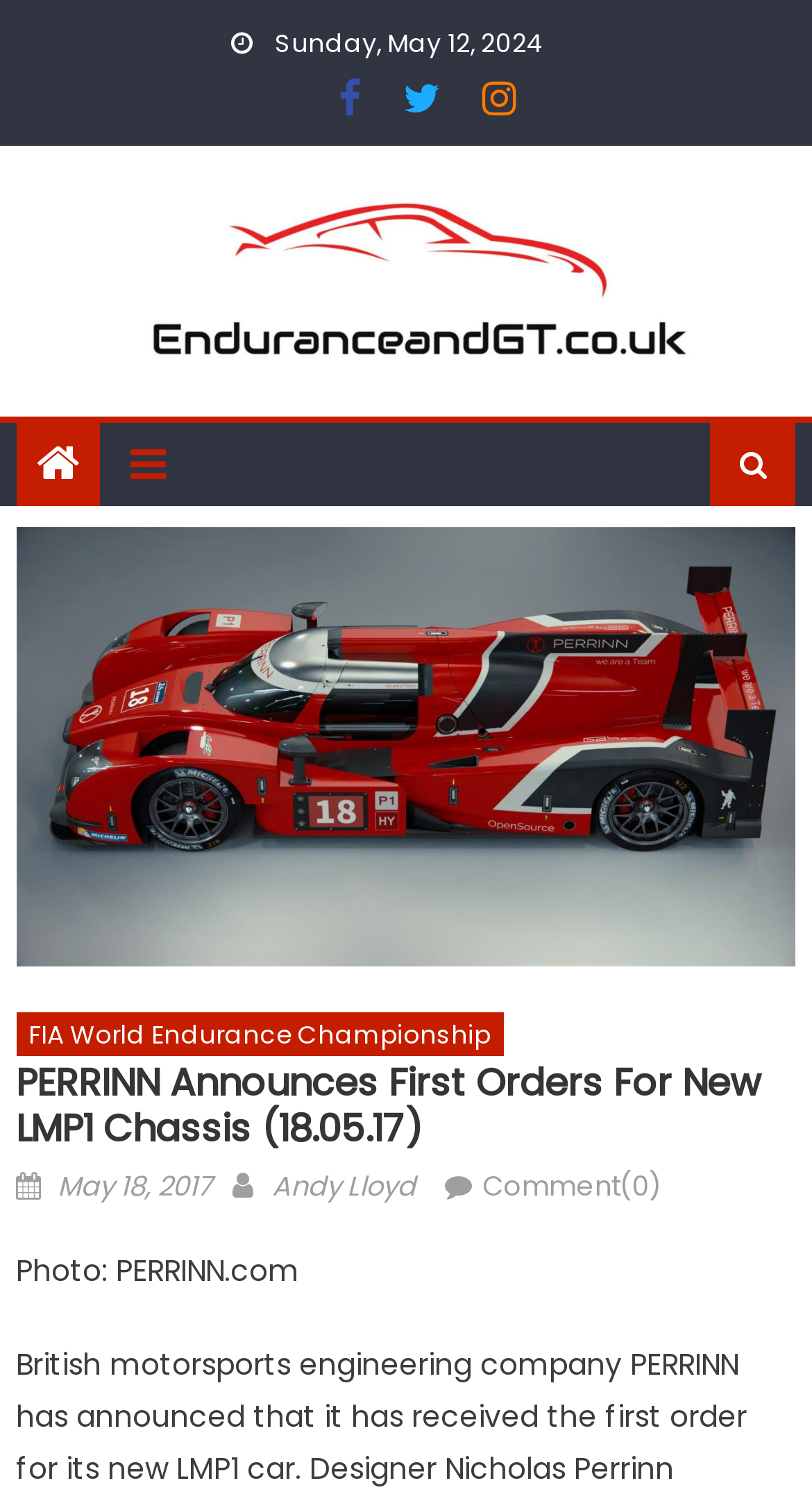What is the date of the latest article?
Observe the image and answer the question with a one-word or short phrase response.

May 18, 2017